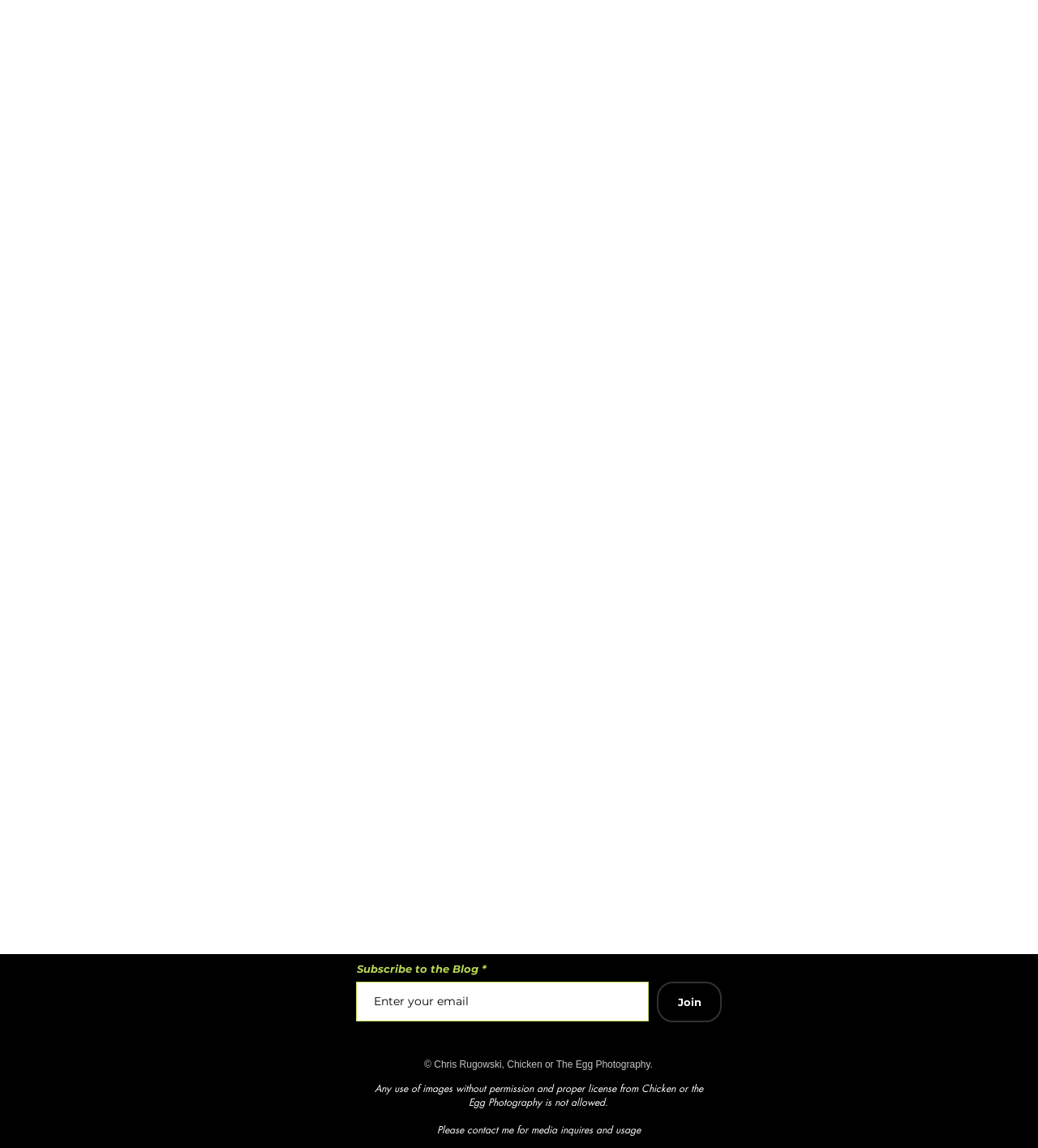What should you contact the photographer for?
Ensure your answer is thorough and detailed.

The text at the bottom of the page states 'Please contact me for media inquires and usage', indicating that you should contact the photographer for media-related inquiries and to request usage of their images.